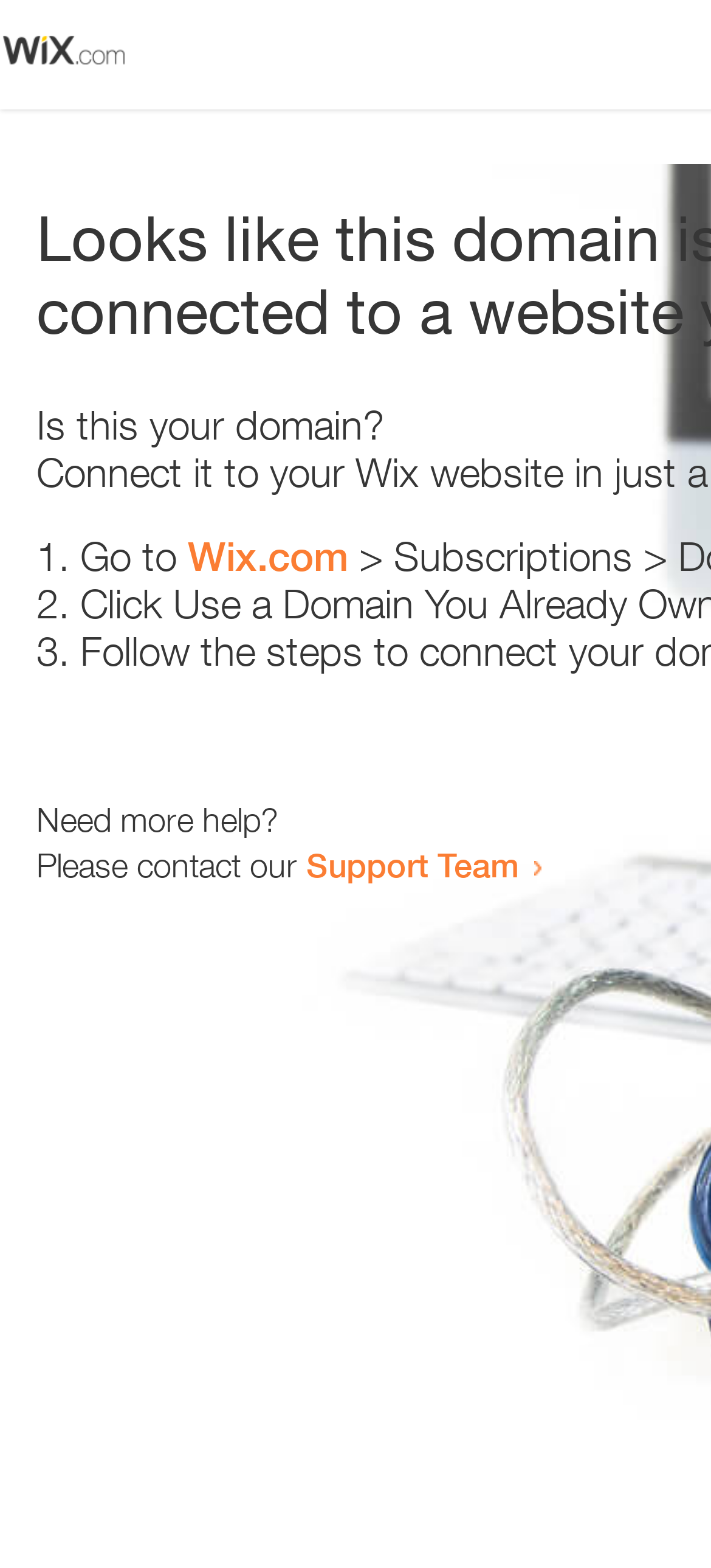Please extract and provide the main headline of the webpage.

Looks like this domain isn't
connected to a website yet